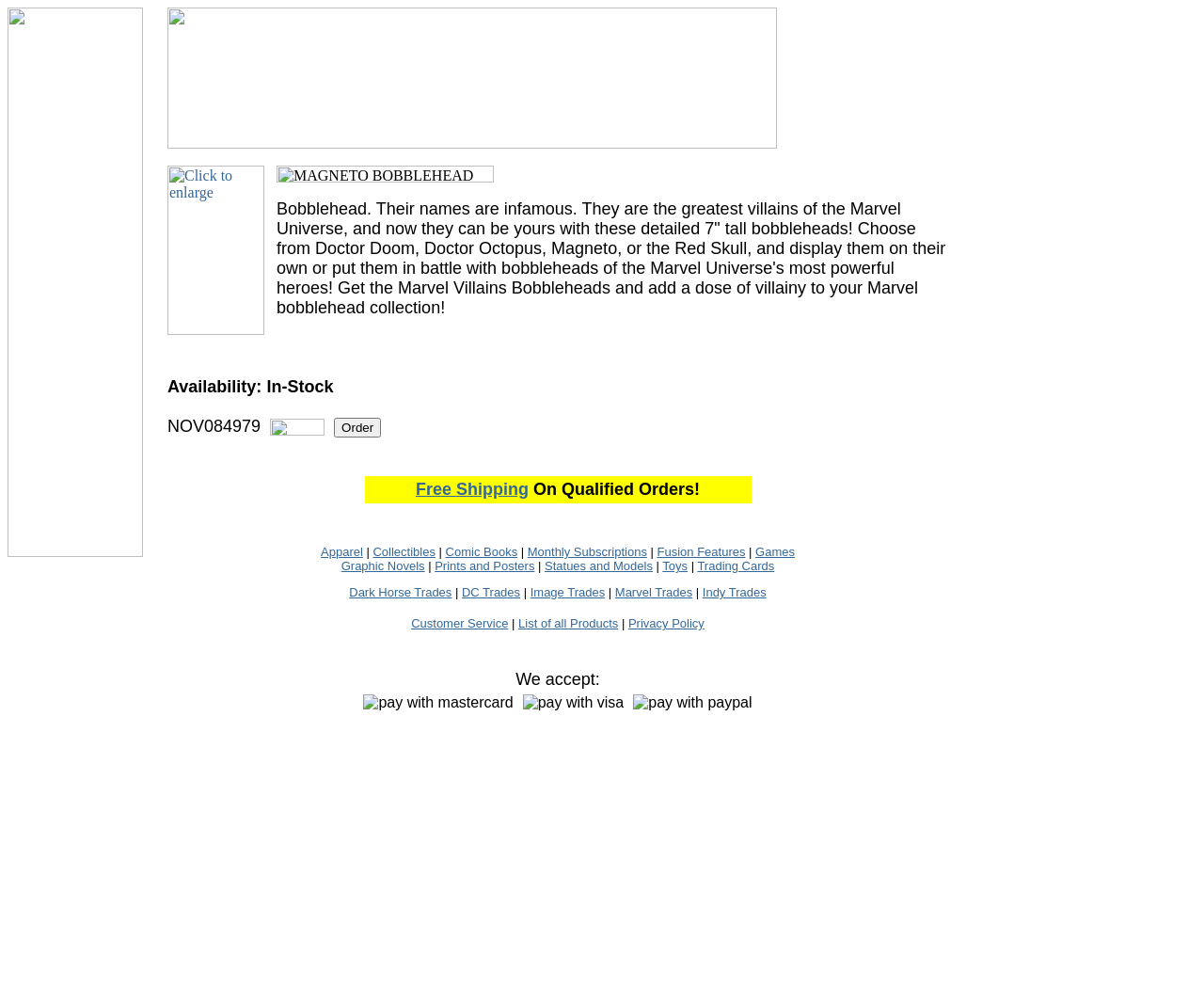What payment methods are accepted?
Using the picture, provide a one-word or short phrase answer.

mastercard, visa, paypal